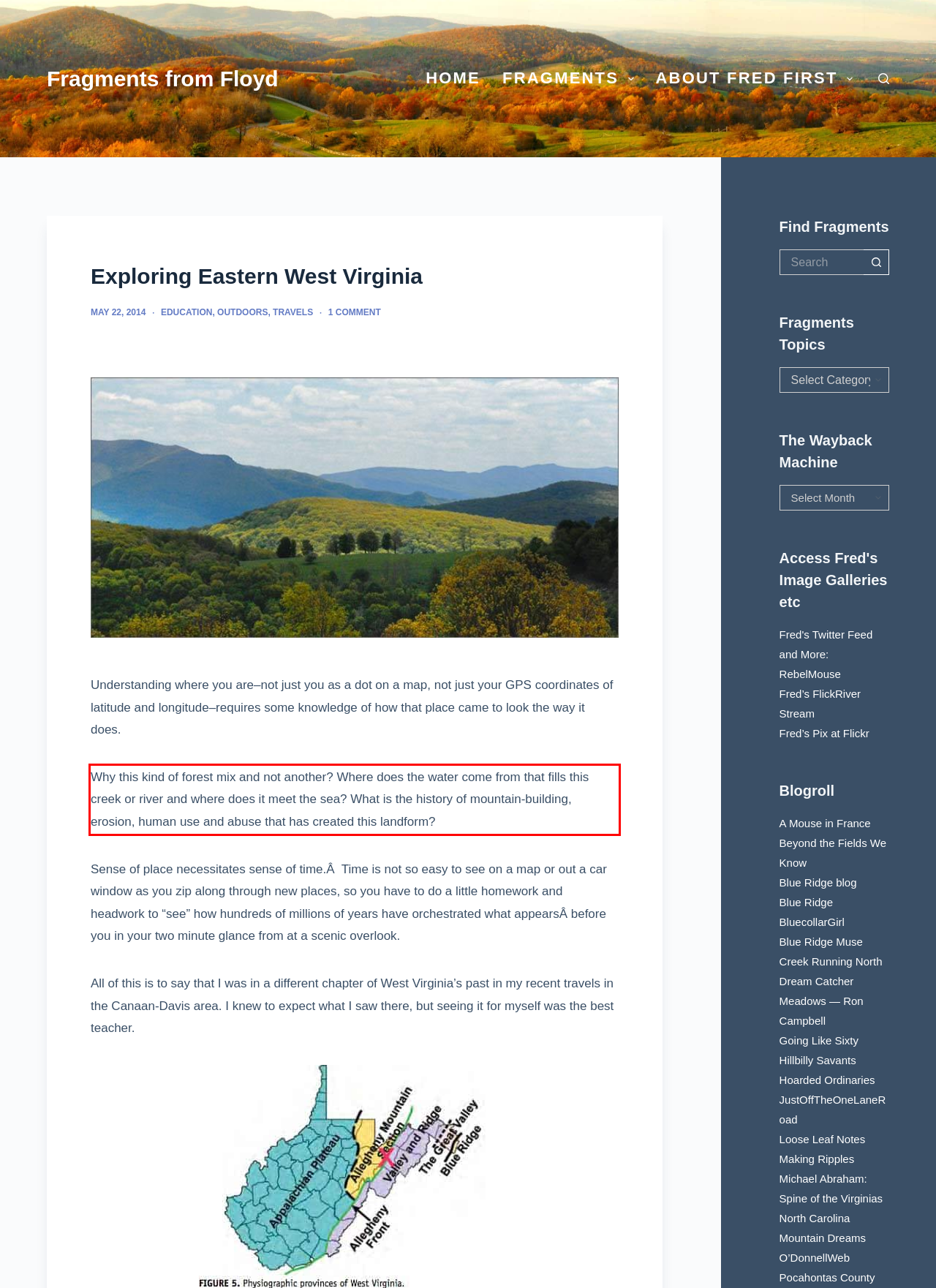Examine the screenshot of the webpage, locate the red bounding box, and perform OCR to extract the text contained within it.

Why this kind of forest mix and not another? Where does the water come from that fills this creek or river and where does it meet the sea? What is the history of mountain-building, erosion, human use and abuse that has created this landform?